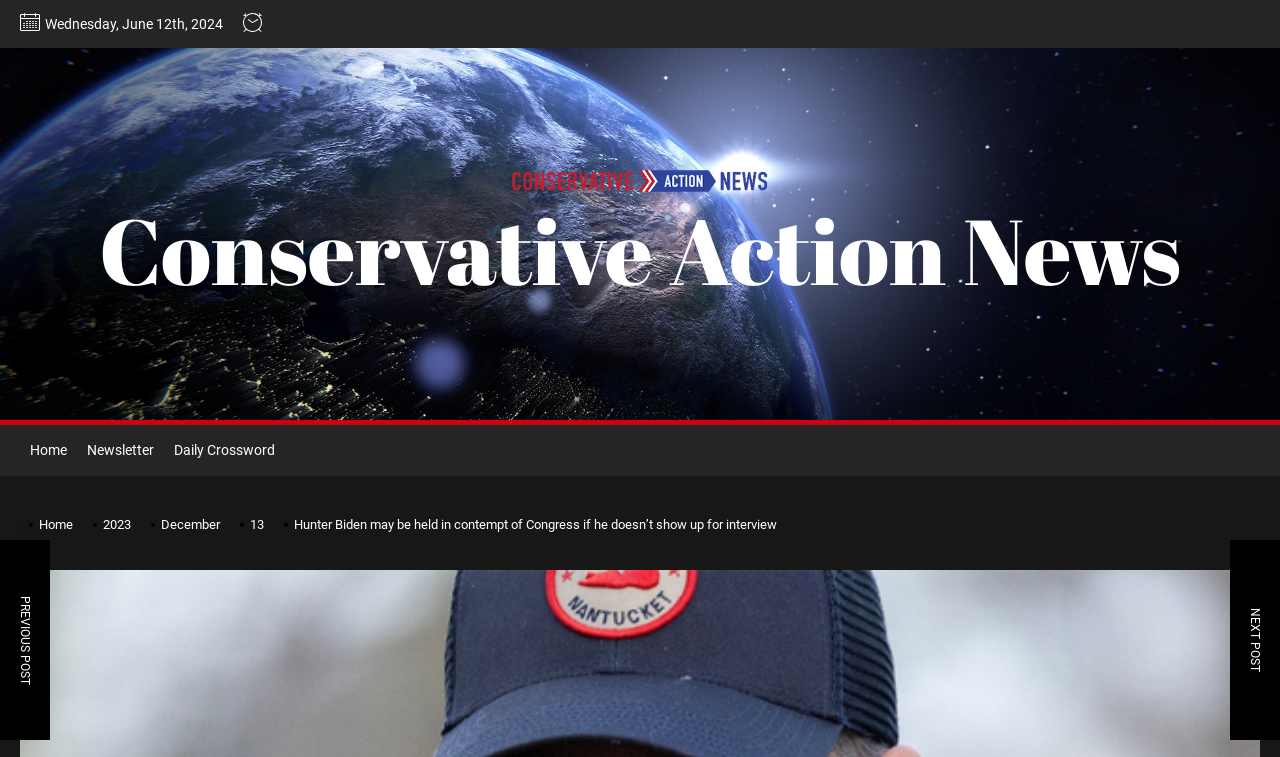Answer with a single word or phrase: 
How many breadcrumbs are there in the breadcrumbs navigation?

5